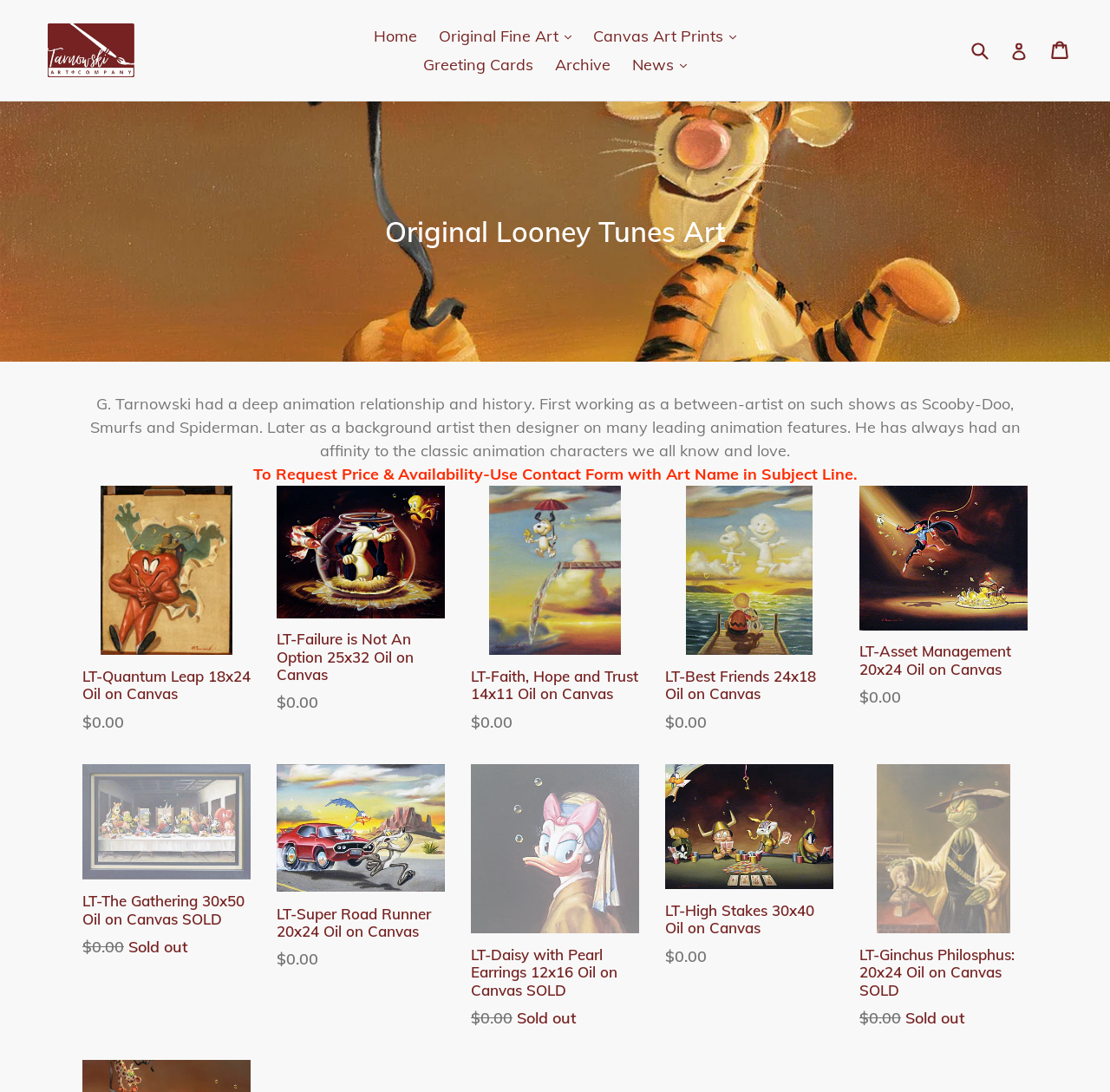How can I request the price and availability of an art piece?
Using the image, give a concise answer in the form of a single word or short phrase.

Use contact form with art name in subject line